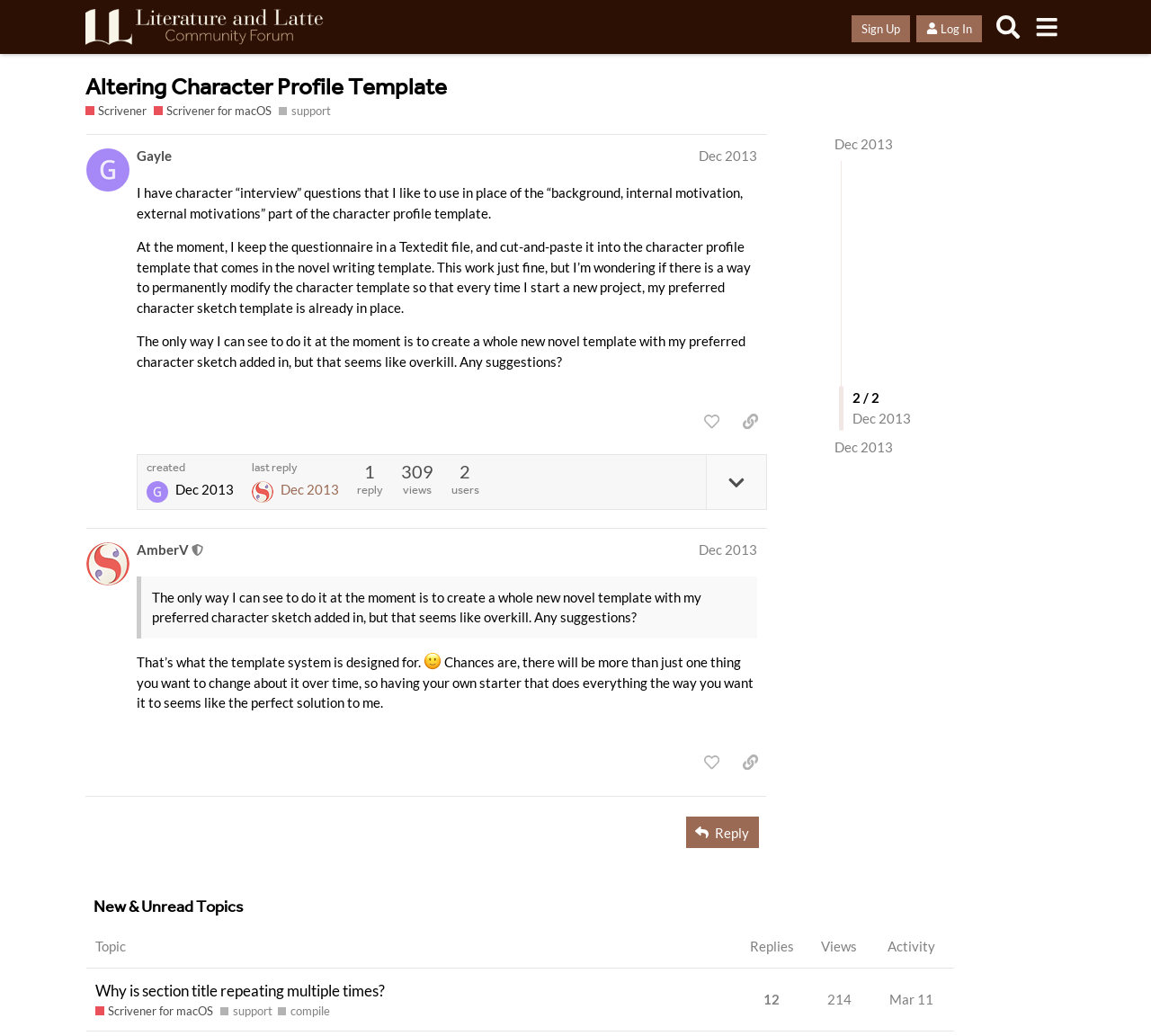What is the username of the moderator who replied?
Your answer should be a single word or phrase derived from the screenshot.

AmberV